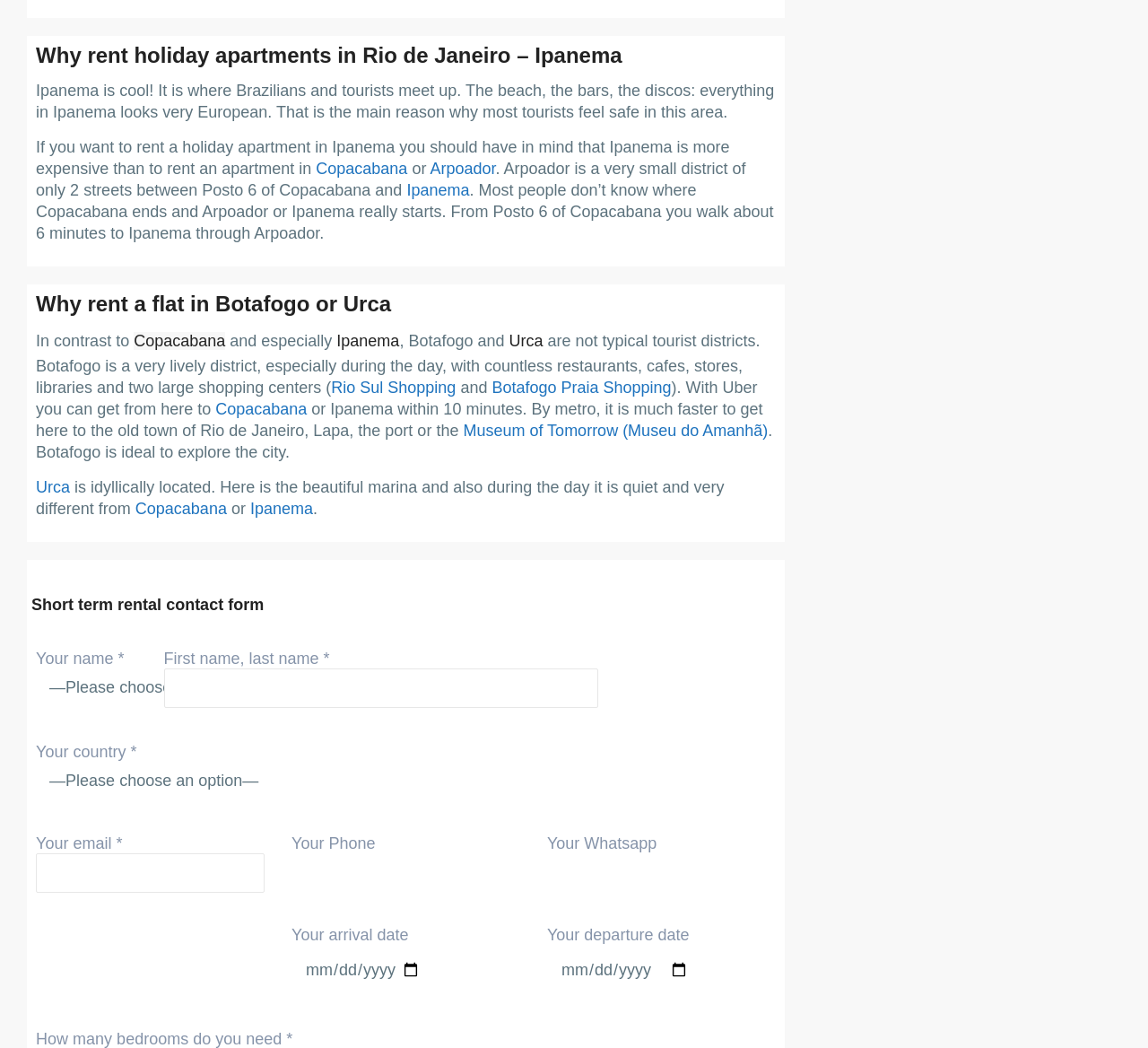Determine the bounding box coordinates for the area you should click to complete the following instruction: "Fill in your name".

[0.031, 0.638, 0.226, 0.674]